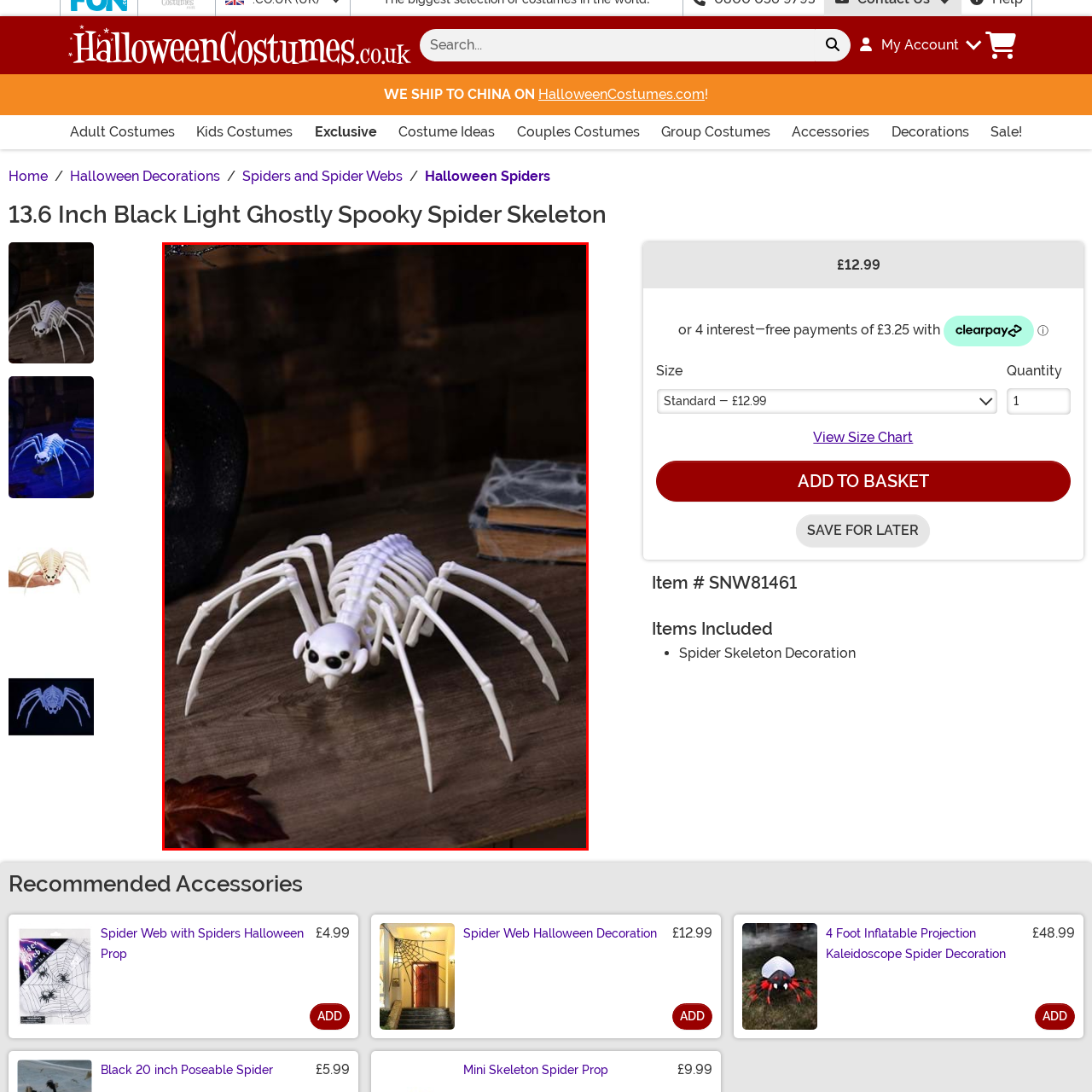Concentrate on the image highlighted by the red boundary and deliver a detailed answer to the following question, using the information from the image:
What is the material of the surface the spider is placed on?

The caption describes the setting as having the spider placed on a wooden surface, which suggests that the material of the surface is wood.